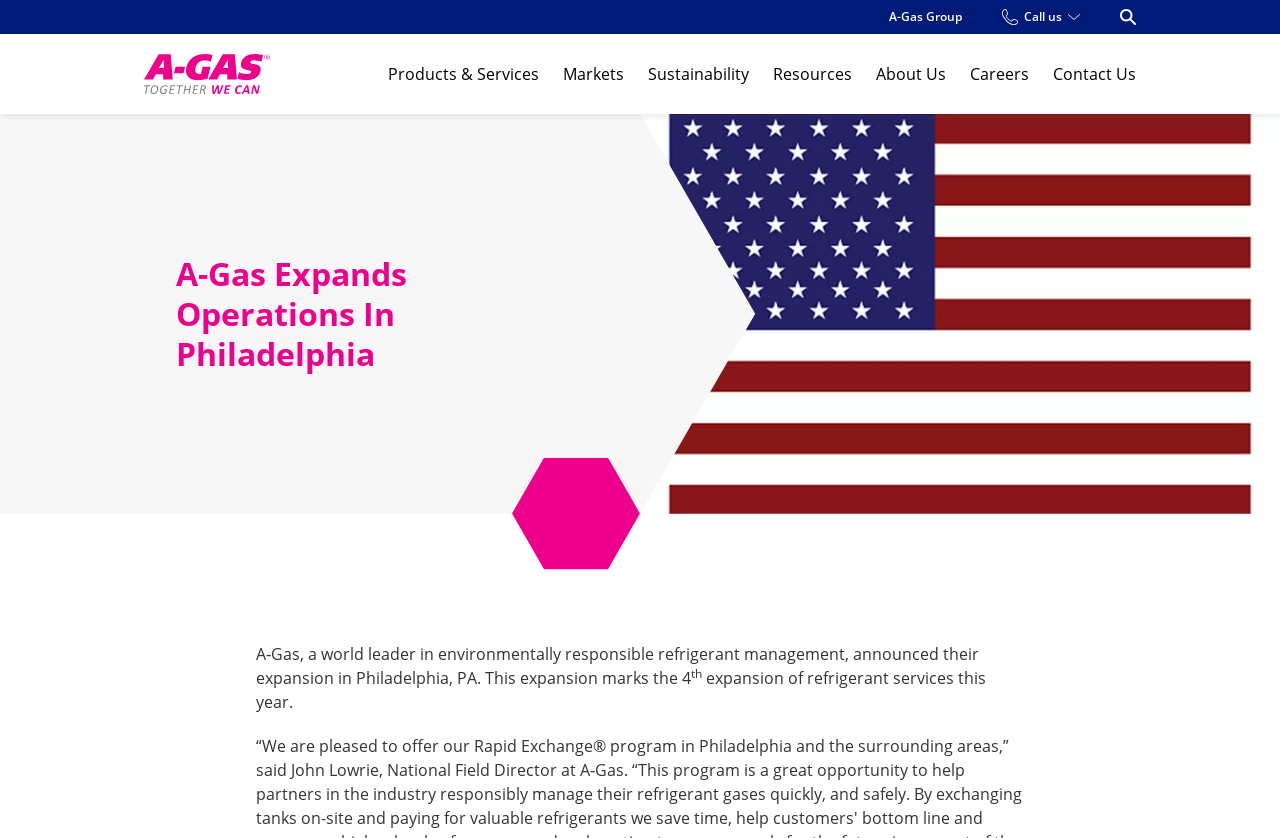Locate the coordinates of the bounding box for the clickable region that fulfills this instruction: "Open search modal".

[0.875, 0.011, 0.888, 0.03]